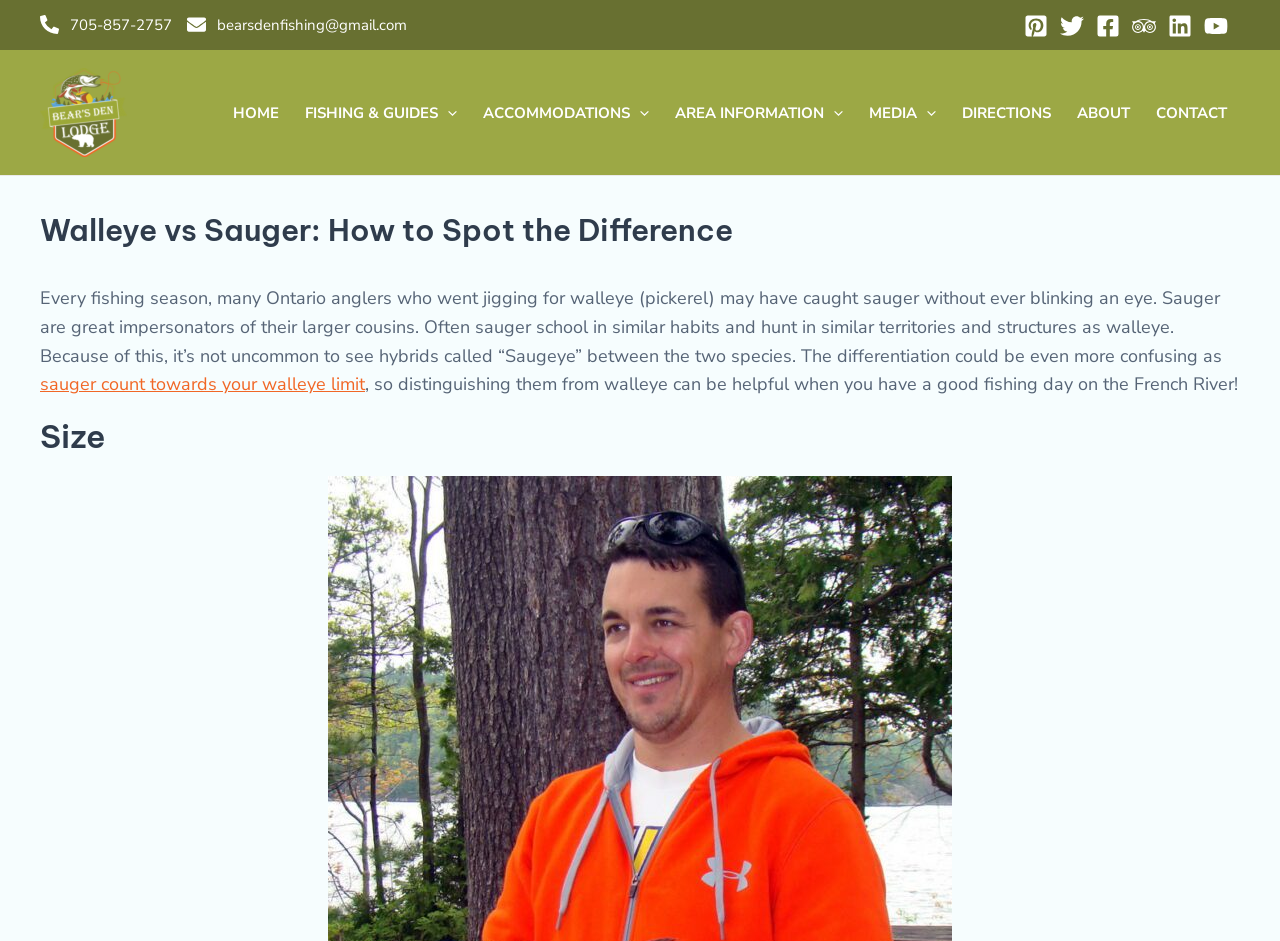Pinpoint the bounding box coordinates of the area that must be clicked to complete this instruction: "Call the phone number".

[0.031, 0.016, 0.134, 0.037]